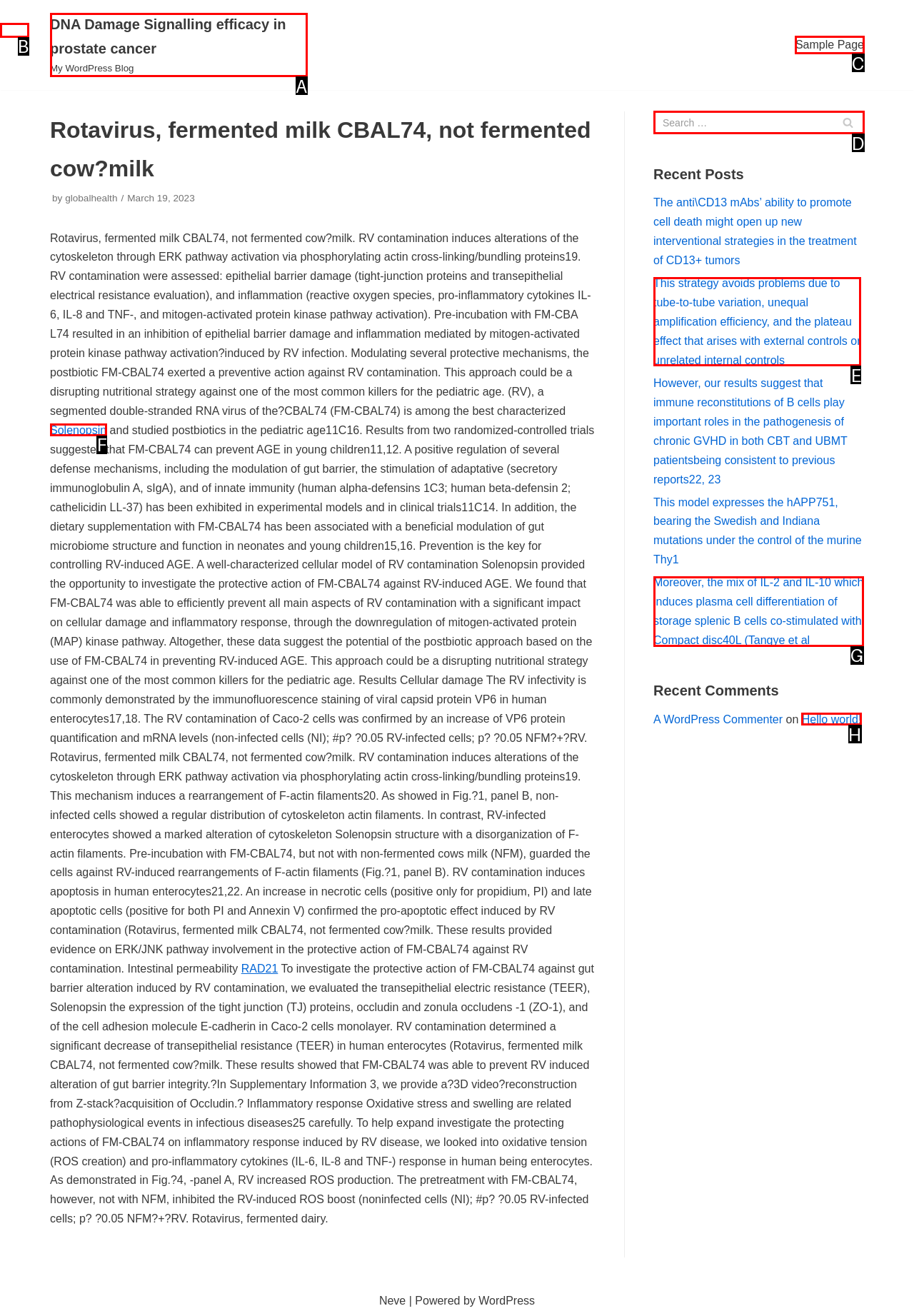Tell me the correct option to click for this task: Click the link 'Solenopsin'
Write down the option's letter from the given choices.

F